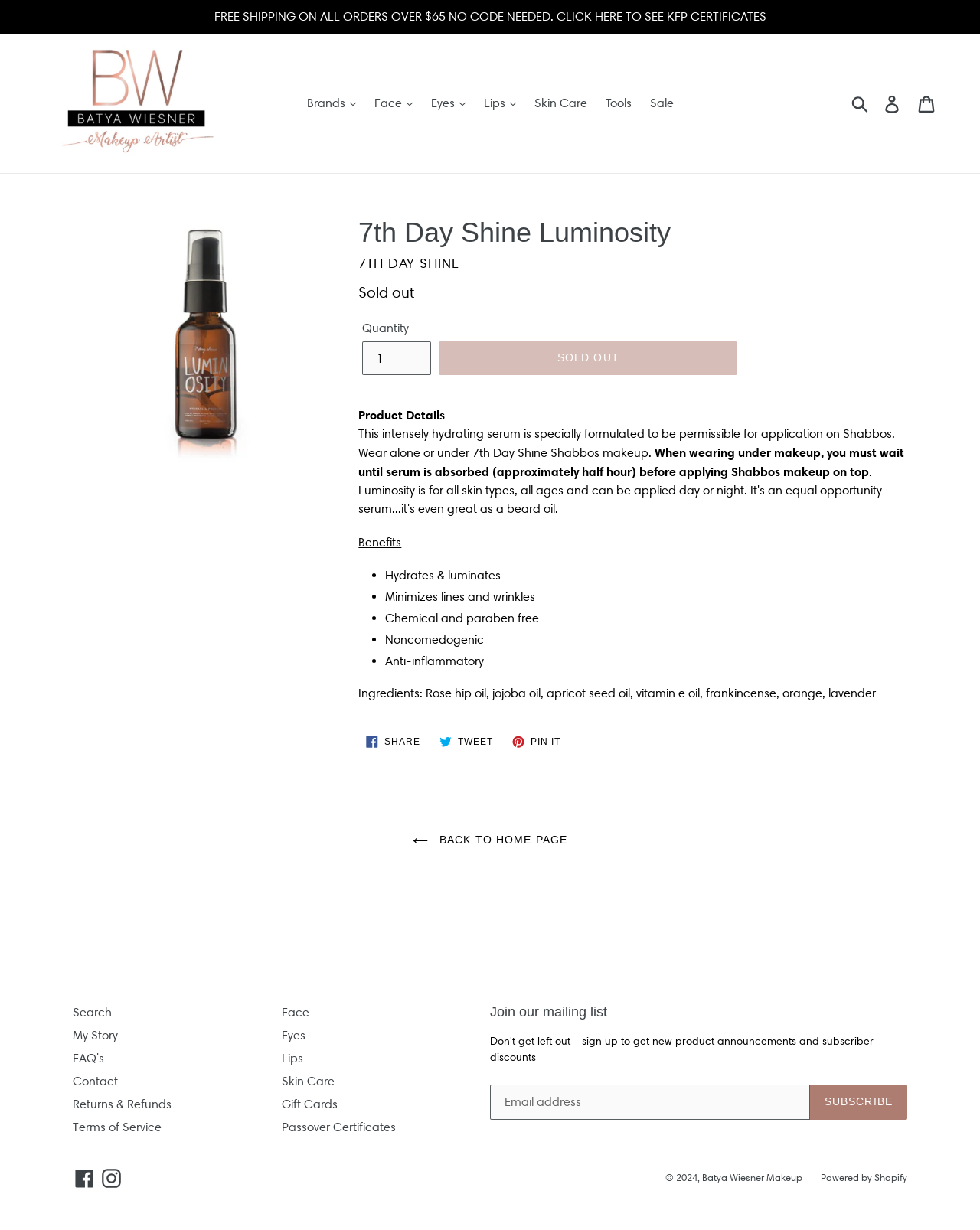Utilize the information from the image to answer the question in detail:
What is the name of the product?

I found the answer by looking at the heading element with the text '7th Day Shine Luminosity' which is located at the top of the main content area.